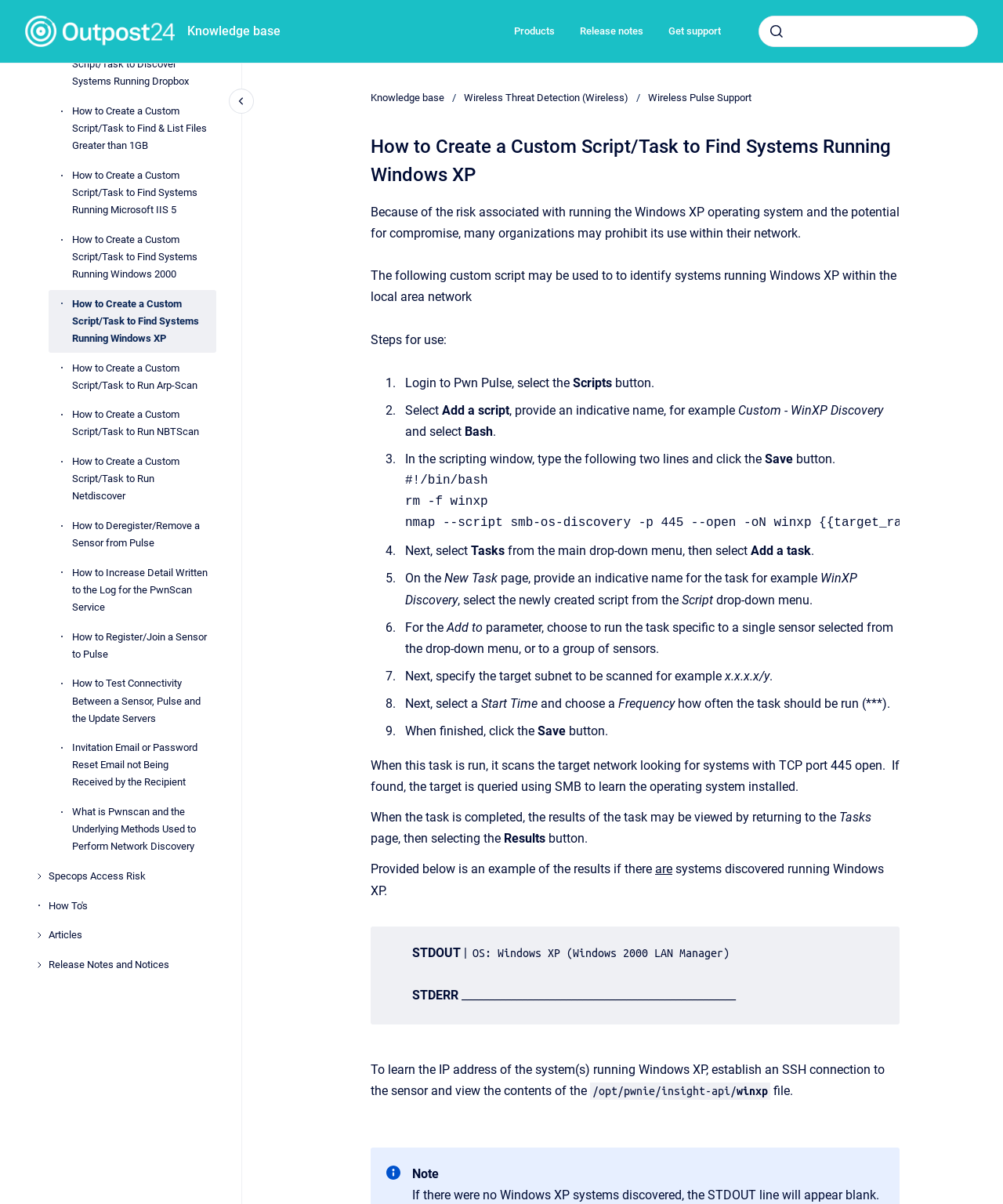What is the risk associated with running Windows XP?
Please provide a comprehensive answer based on the details in the screenshot.

The webpage mentions that running Windows XP operating system poses a risk of compromise, which is why many organizations may prohibit its use within their network.